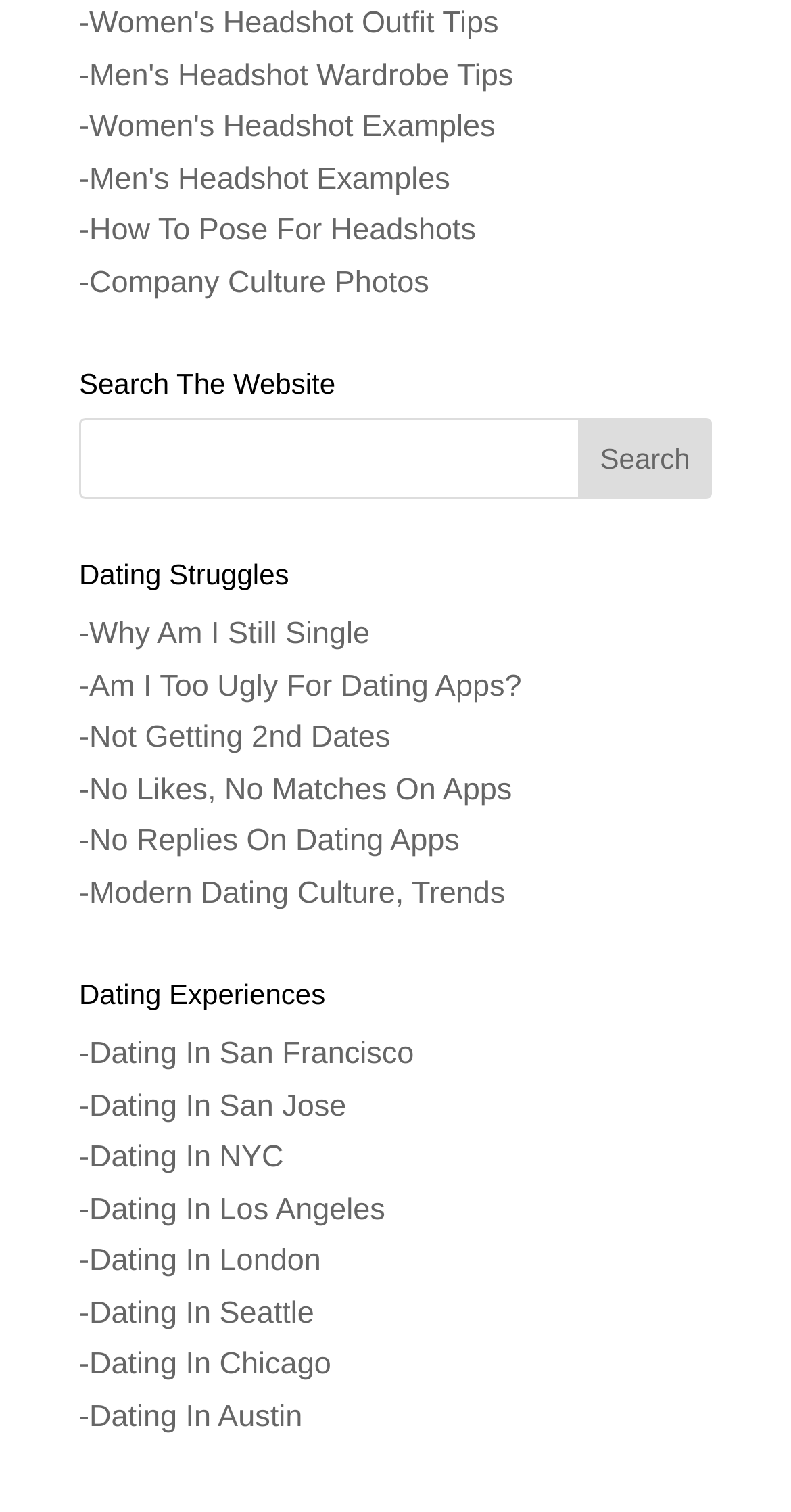What is the last link under 'Dating Experiences'?
Look at the image and answer the question with a single word or phrase.

Dating In Austin